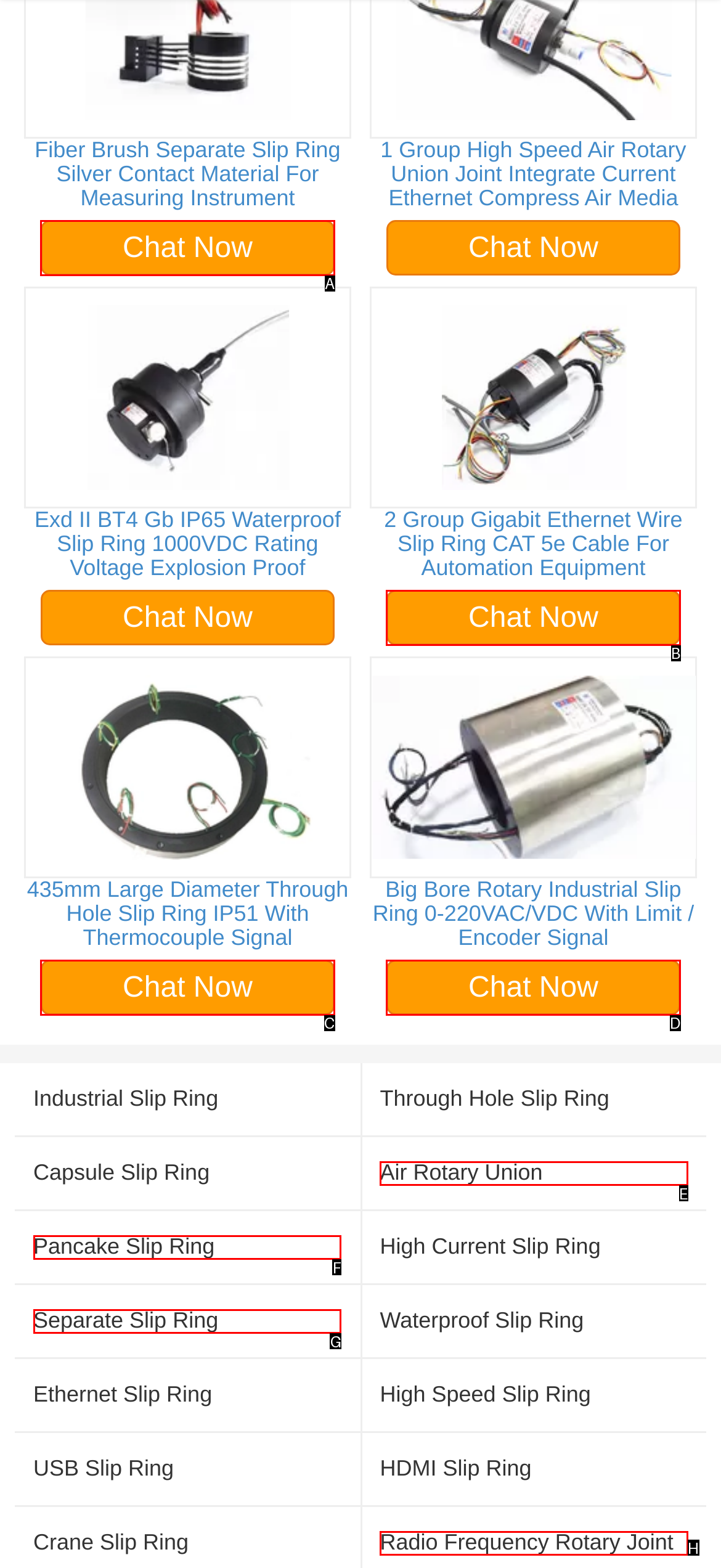Using the provided description: Air Rotary Union, select the most fitting option and return its letter directly from the choices.

E